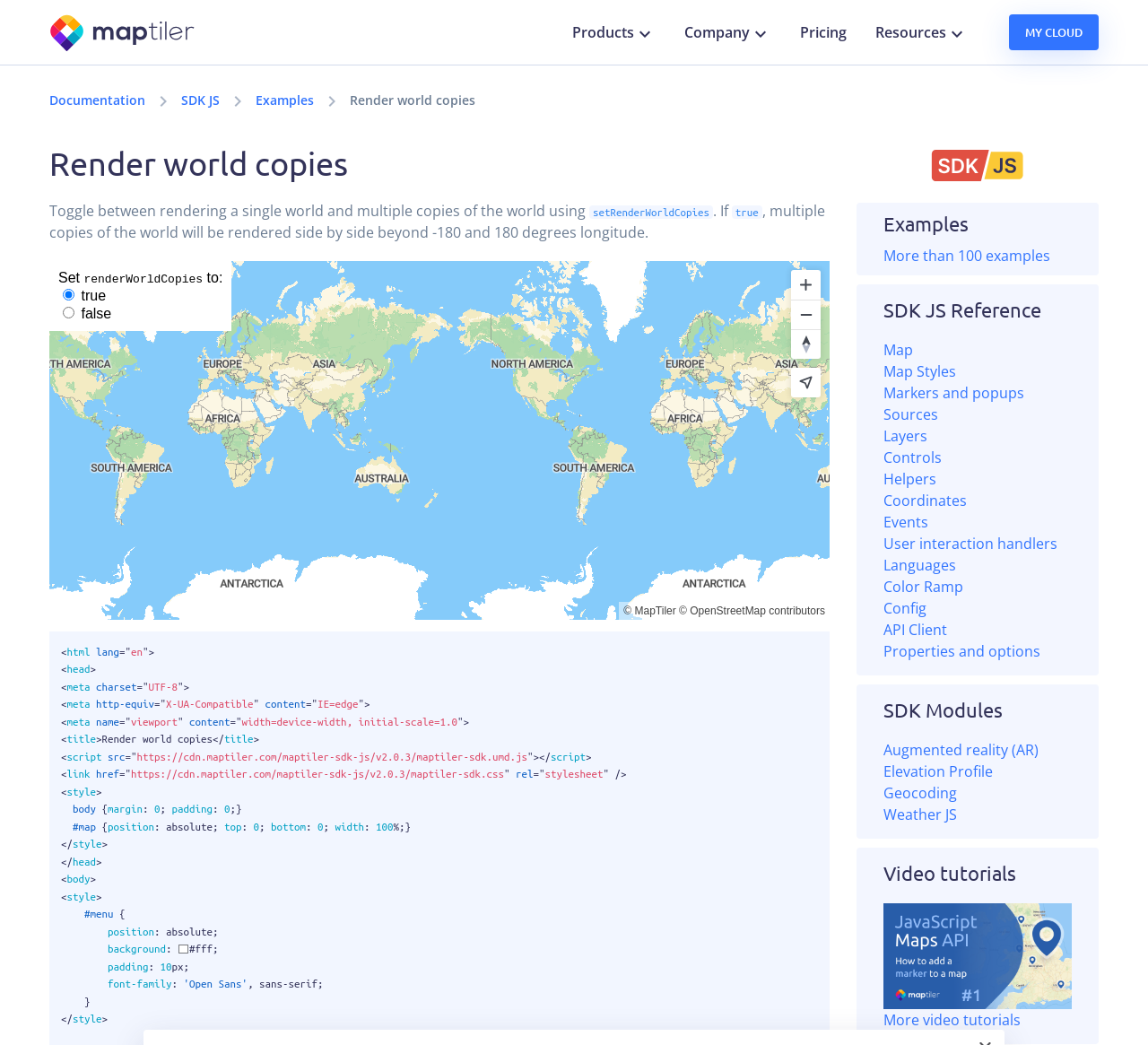Give a full account of the webpage's elements and their arrangement.

This webpage is about the MapLibre GL JS, a JavaScript maps SDK, and specifically focuses on the "Render world copies" feature. At the top, there is a navigation bar with links to "Products", "Company", "Pricing", "Resources", and "MY CLOUD". Below the navigation bar, there is a breadcrumb navigation with links to "Documentation", "SDK JS", "Examples", and the current page "Render world copies".

The main content of the page is divided into two sections. On the left, there is a heading "Render world copies" followed by a paragraph of text that explains how to toggle between rendering a single world and multiple copies of the world using the `setRenderWorldCopies` method. The text also provides additional information about the behavior of the method.

On the right, there is an iframe that contains a code snippet with CSS styles for a map element. The code defines the layout and appearance of the map, including its position, width, and background color.

There are several images scattered throughout the page, but they do not appear to be relevant to the main content. They may be used as icons or decorations for the navigation bar and other UI elements.